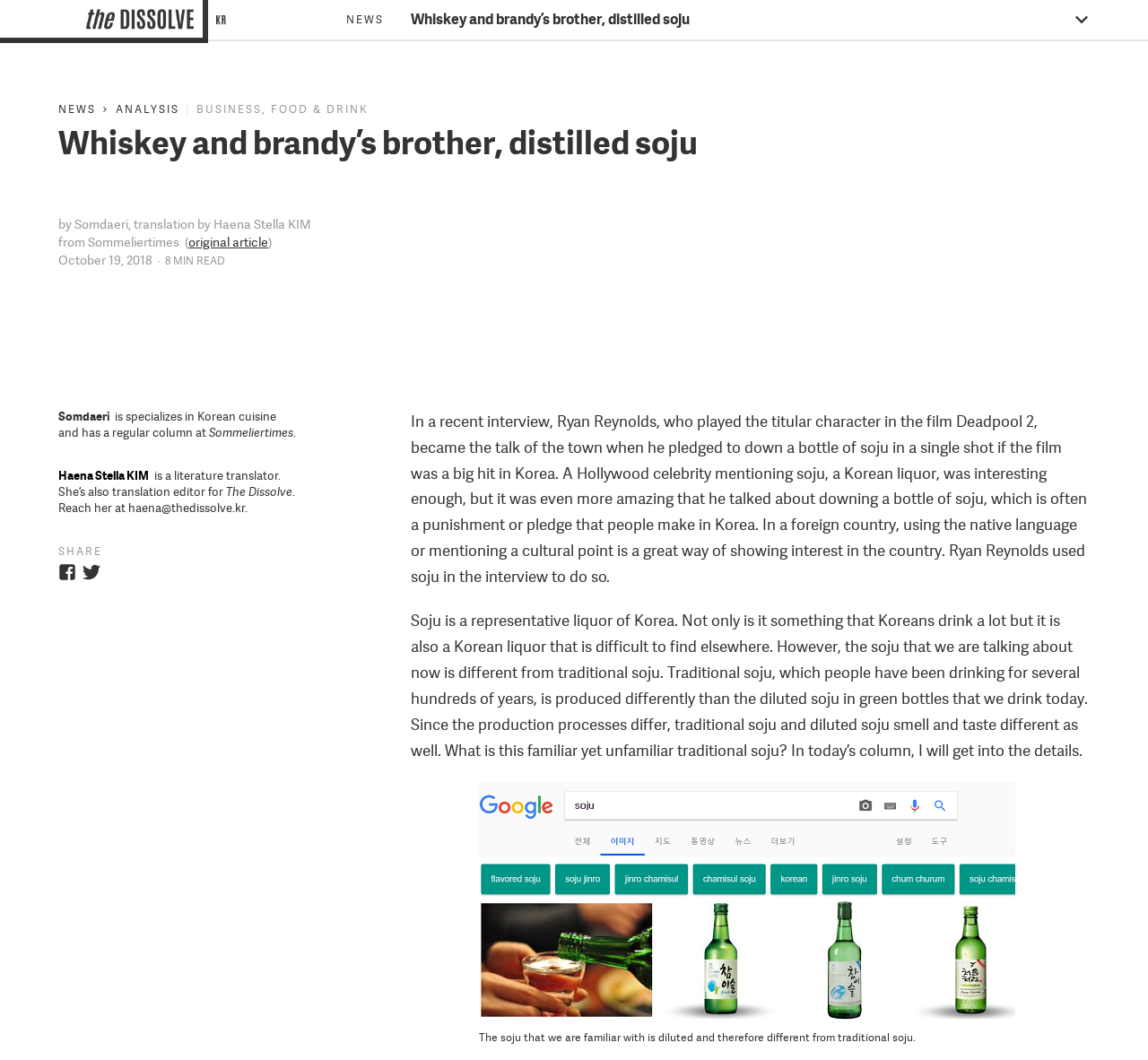Based on the element description: "food & drink", identify the bounding box coordinates for this UI element. The coordinates must be four float numbers between 0 and 1, listed as [left, top, right, bottom].

[0.236, 0.097, 0.321, 0.109]